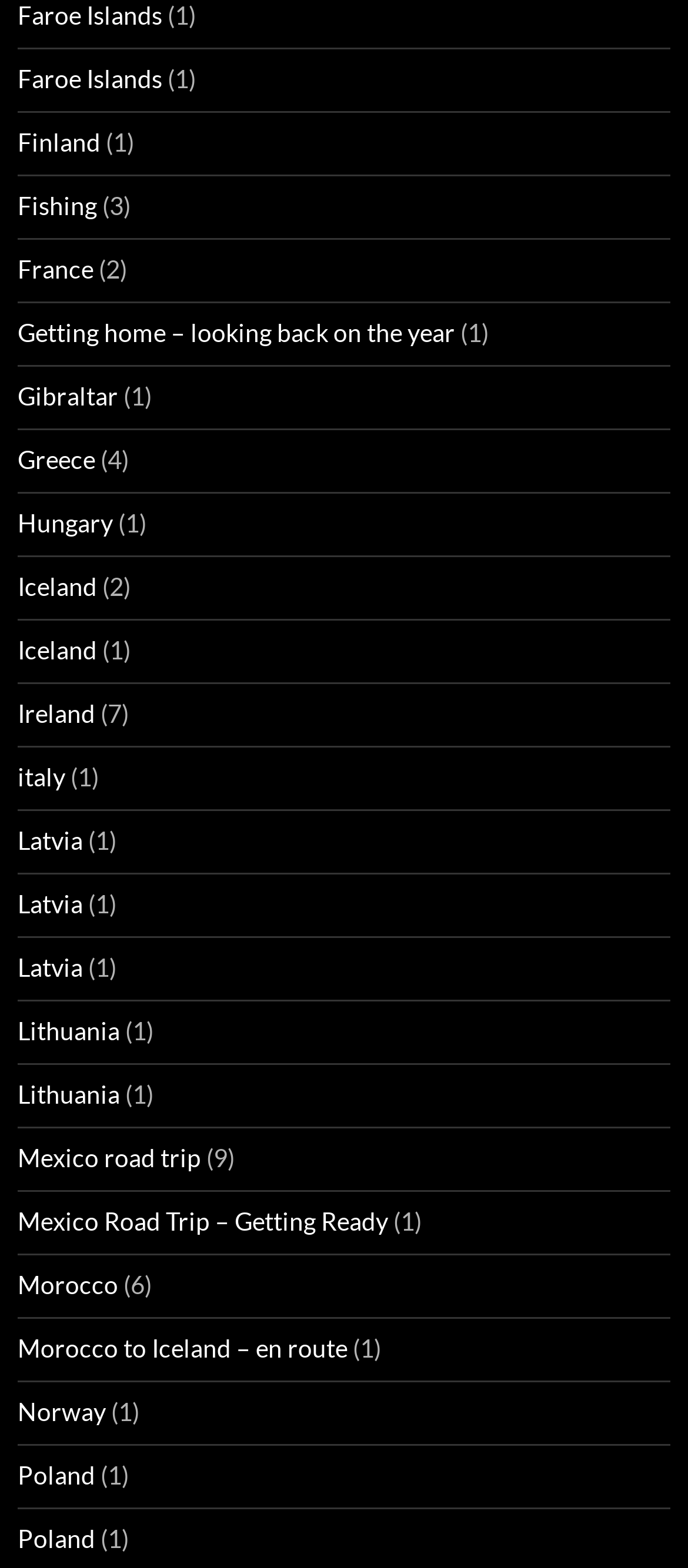Indicate the bounding box coordinates of the element that must be clicked to execute the instruction: "Read Getting home – looking back on the year". The coordinates should be given as four float numbers between 0 and 1, i.e., [left, top, right, bottom].

[0.026, 0.203, 0.662, 0.222]